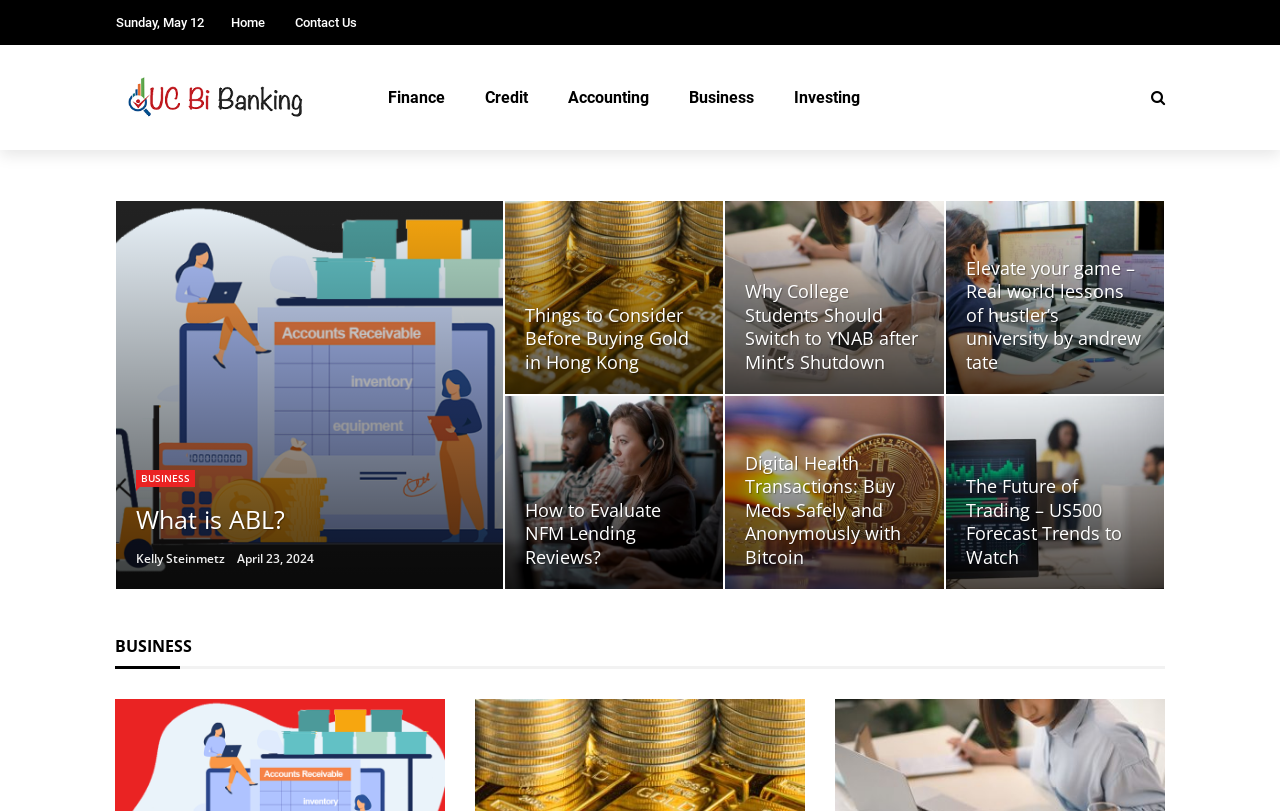What are the main categories listed on the page?
Answer the question in a detailed and comprehensive manner.

The main categories are listed horizontally on the page, which are 'Finance', 'Credit', 'Accounting', 'Business', and 'Investing', providing a navigation menu for users to explore different topics.